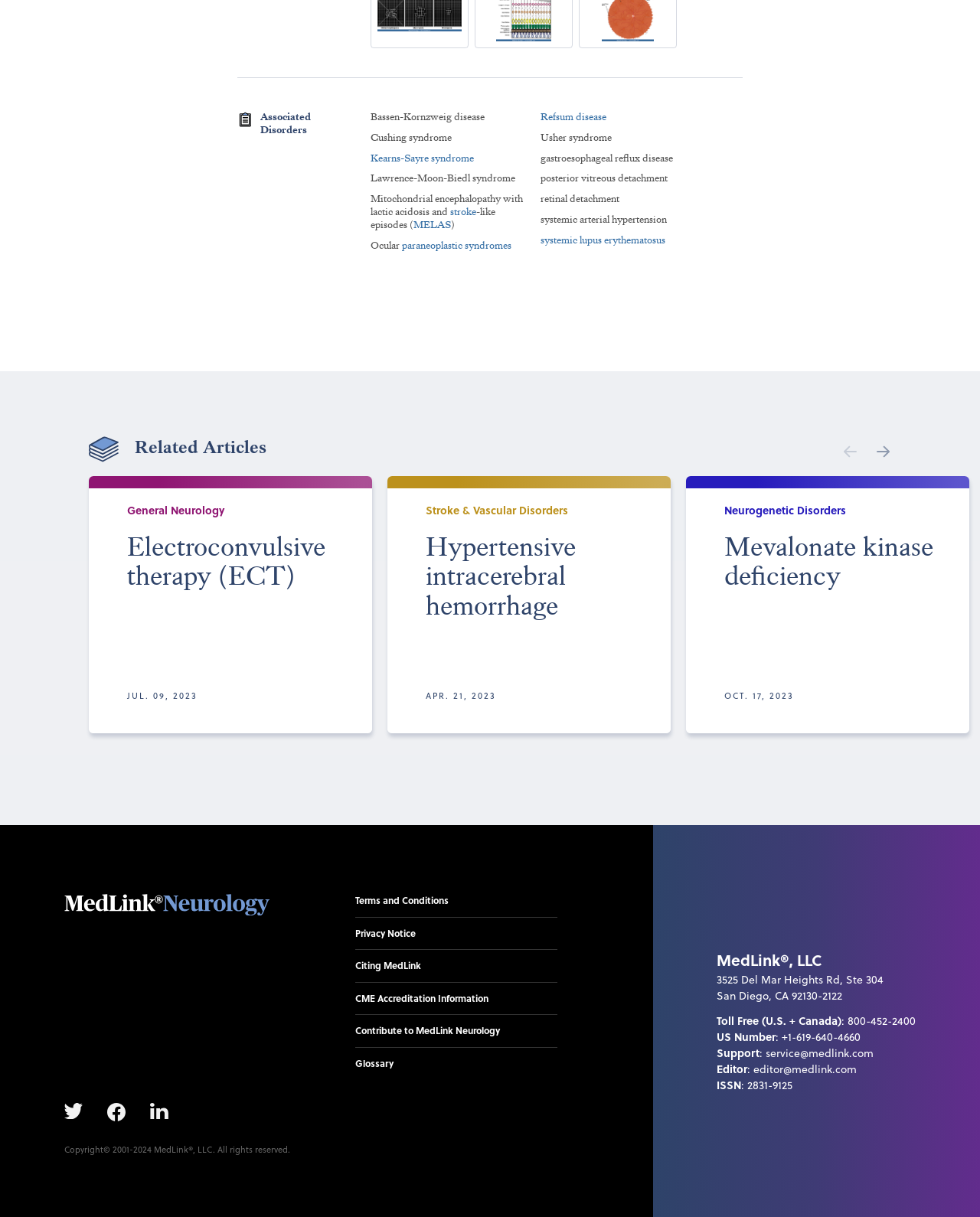What is the purpose of the 'previous' and 'next' buttons?
Based on the image, give a concise answer in the form of a single word or short phrase.

To navigate articles